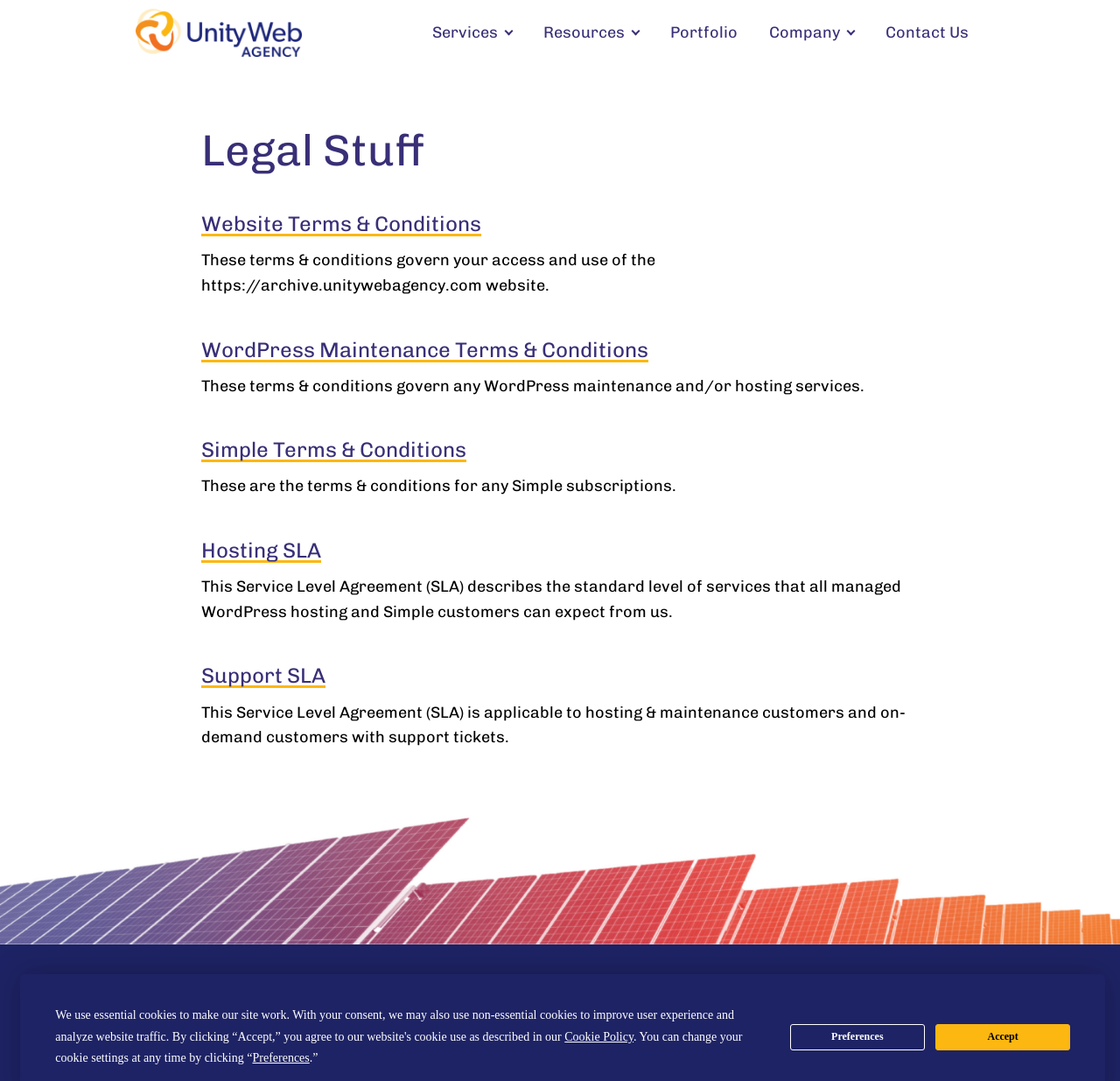Find the bounding box coordinates for the area that must be clicked to perform this action: "Go to Services".

[0.372, 0.01, 0.471, 0.051]